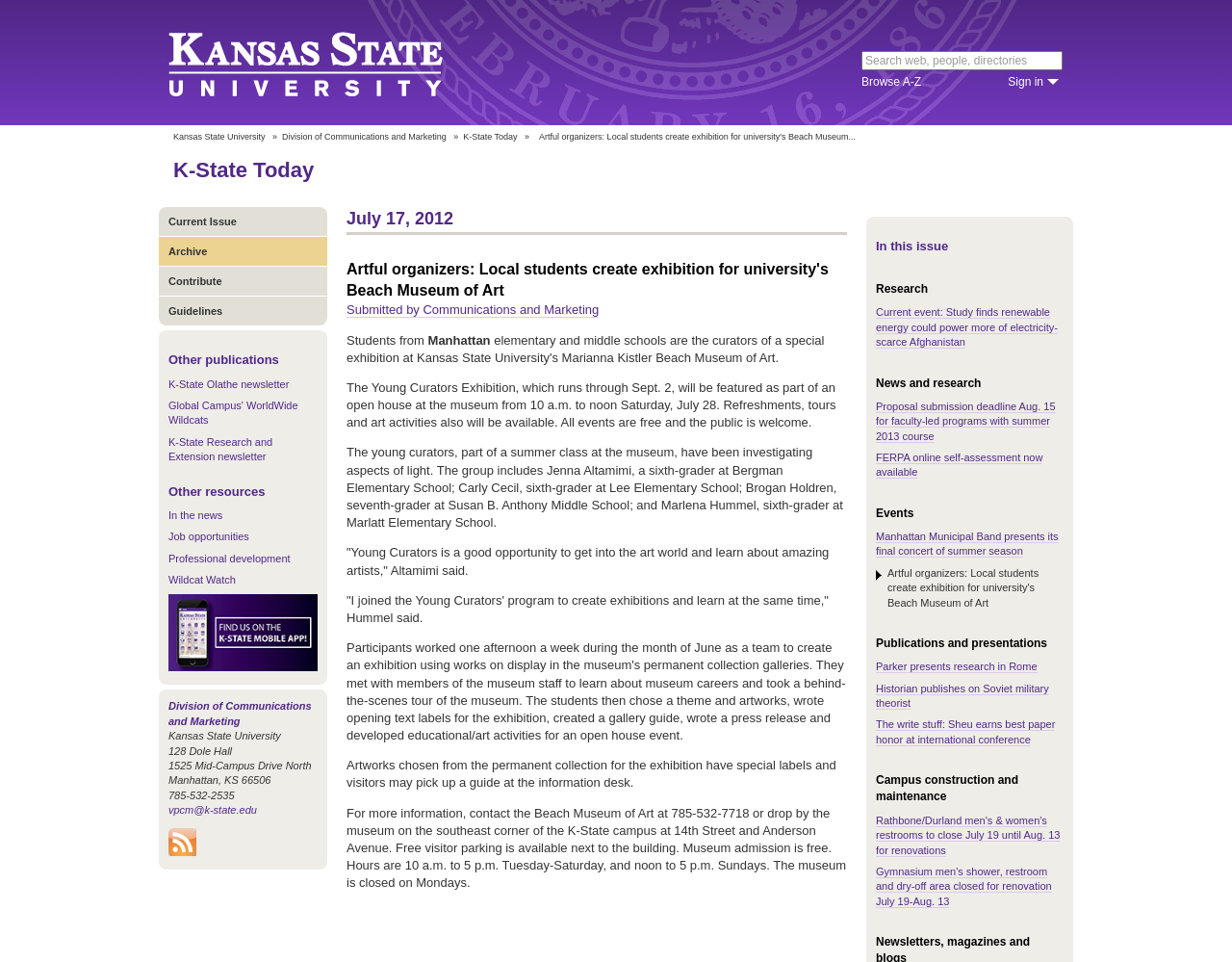Based on the element description "Global Campus' WorldWide Wildcats", predict the bounding box coordinates of the UI element.

[0.137, 0.415, 0.242, 0.443]